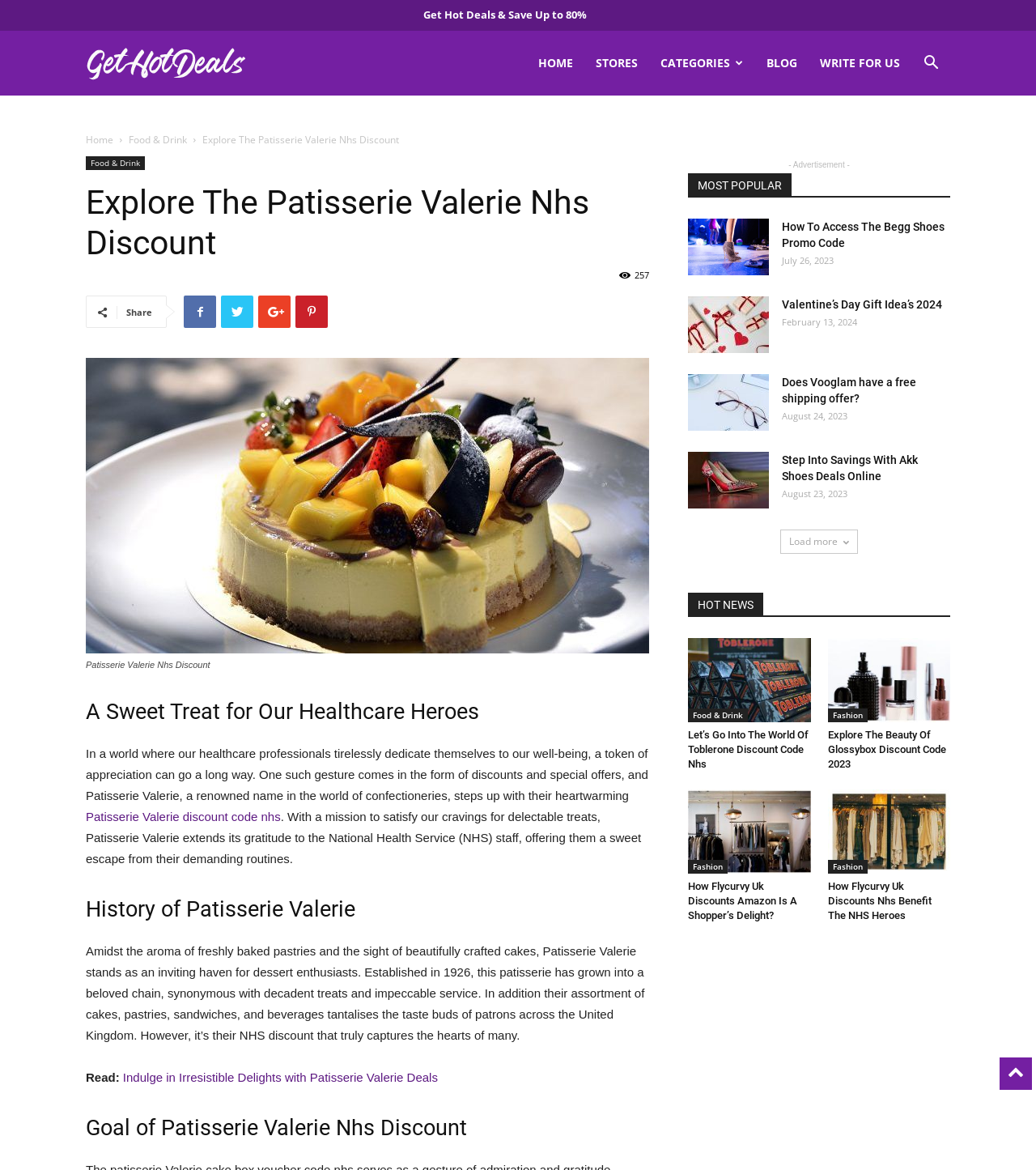Determine the bounding box coordinates of the clickable region to carry out the instruction: "Click on 'Patisserie Valerie discount code nhs'".

[0.083, 0.692, 0.271, 0.704]